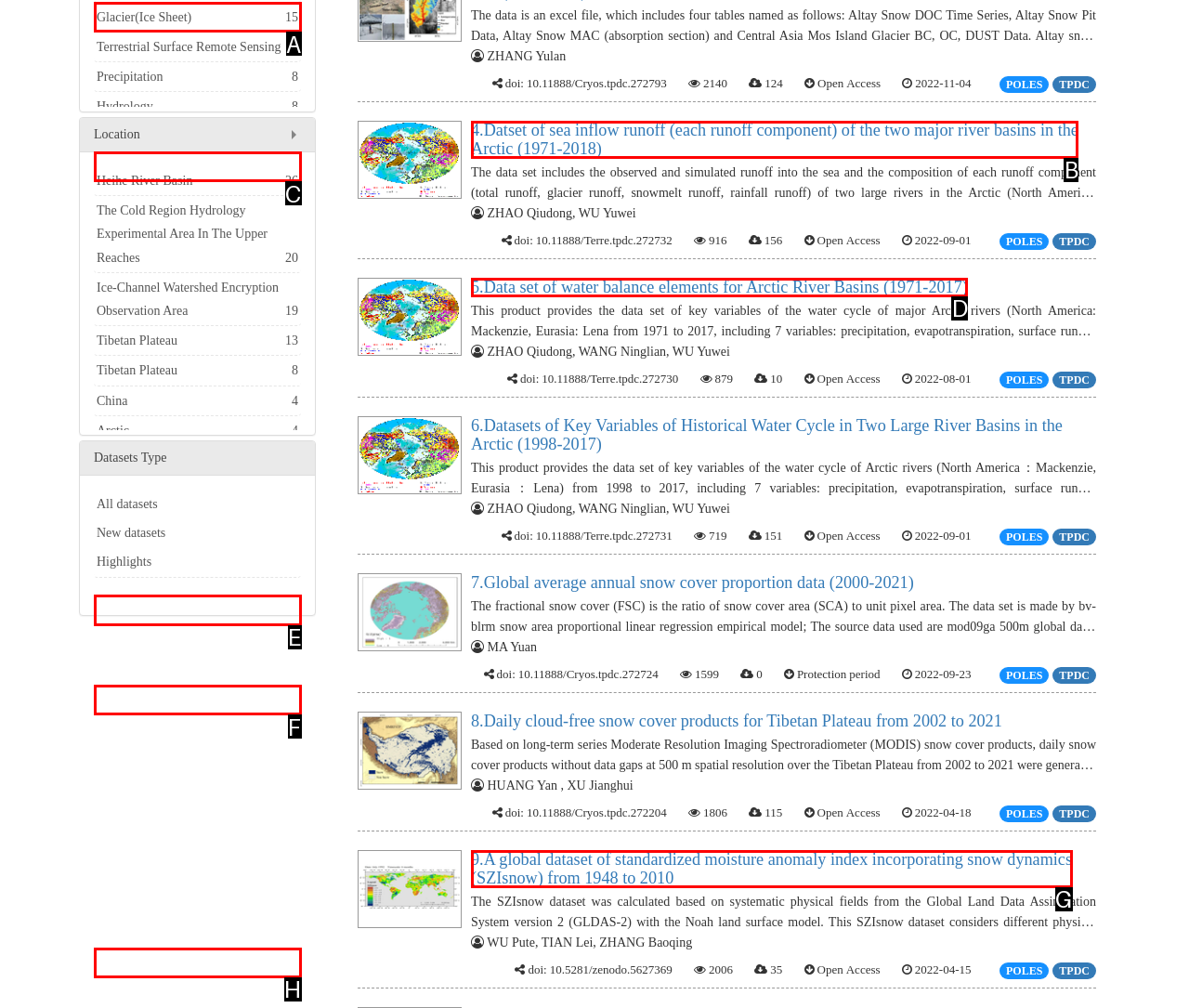Determine the HTML element that aligns with the description: Upper Reaches Of Heihe Basin2
Answer by stating the letter of the appropriate option from the available choices.

E